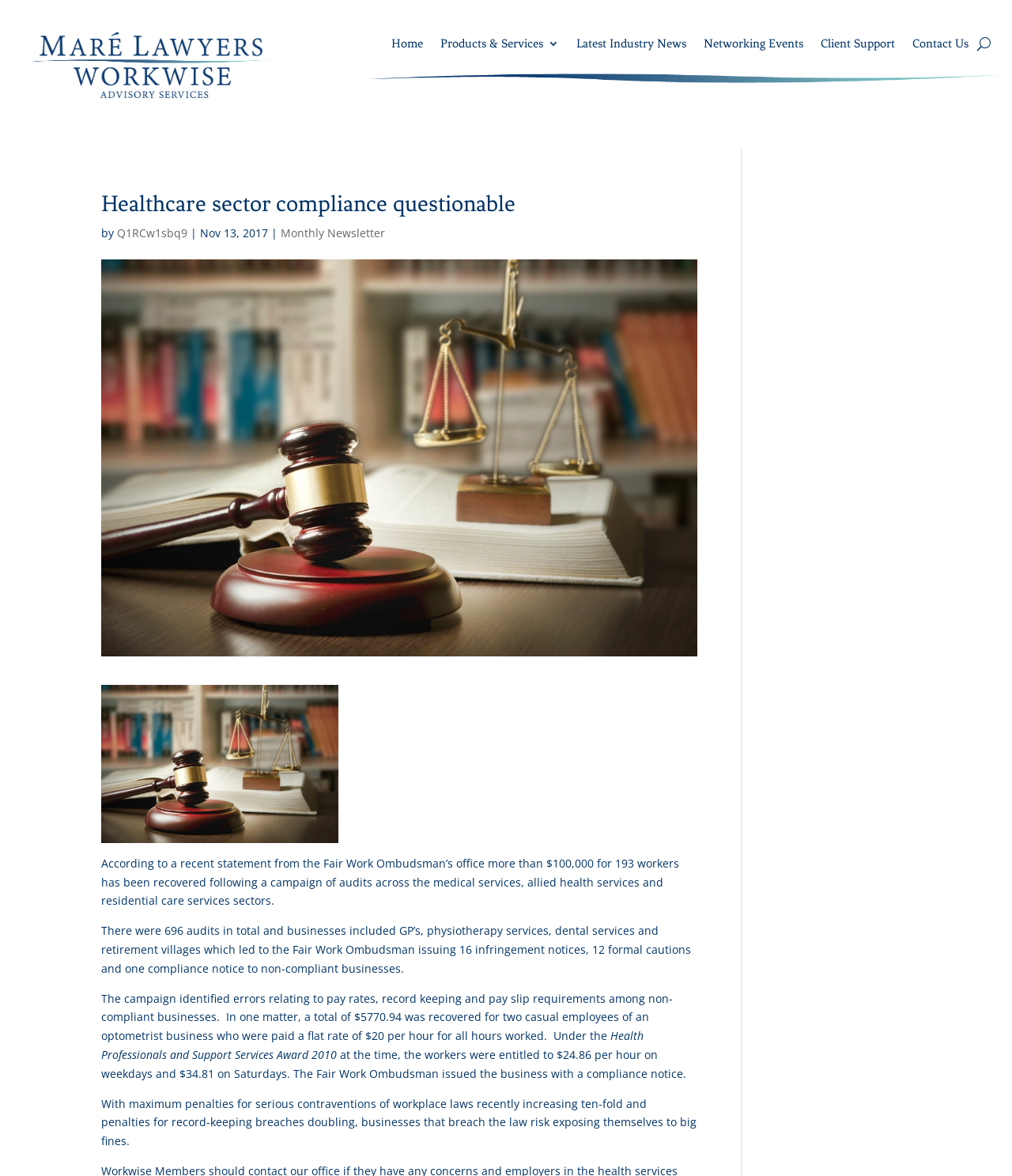Please specify the bounding box coordinates of the region to click in order to perform the following instruction: "Read the latest industry news".

[0.57, 0.032, 0.678, 0.047]